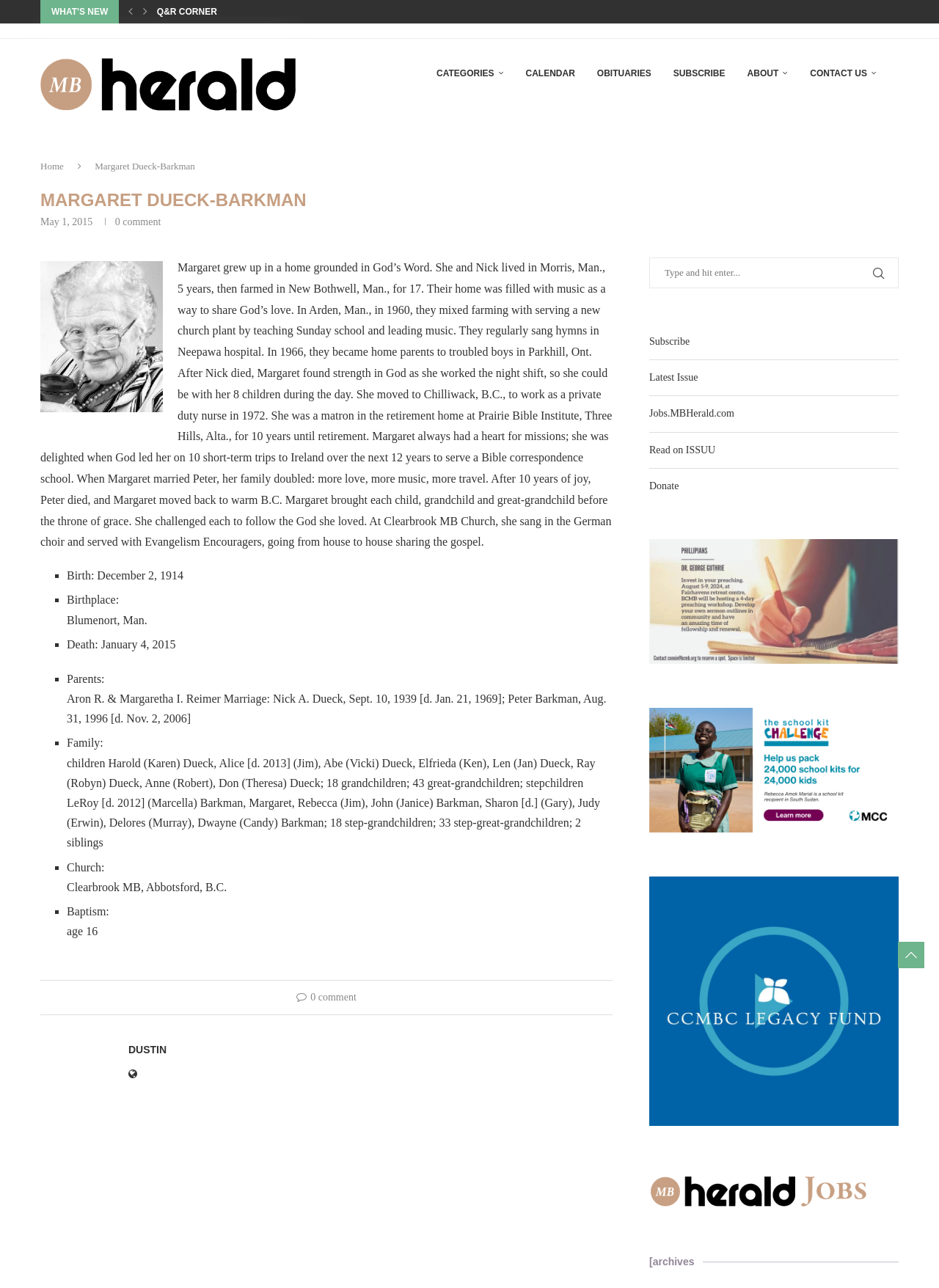Identify the bounding box of the UI element that matches this description: "Dustin".

[0.137, 0.81, 0.177, 0.821]